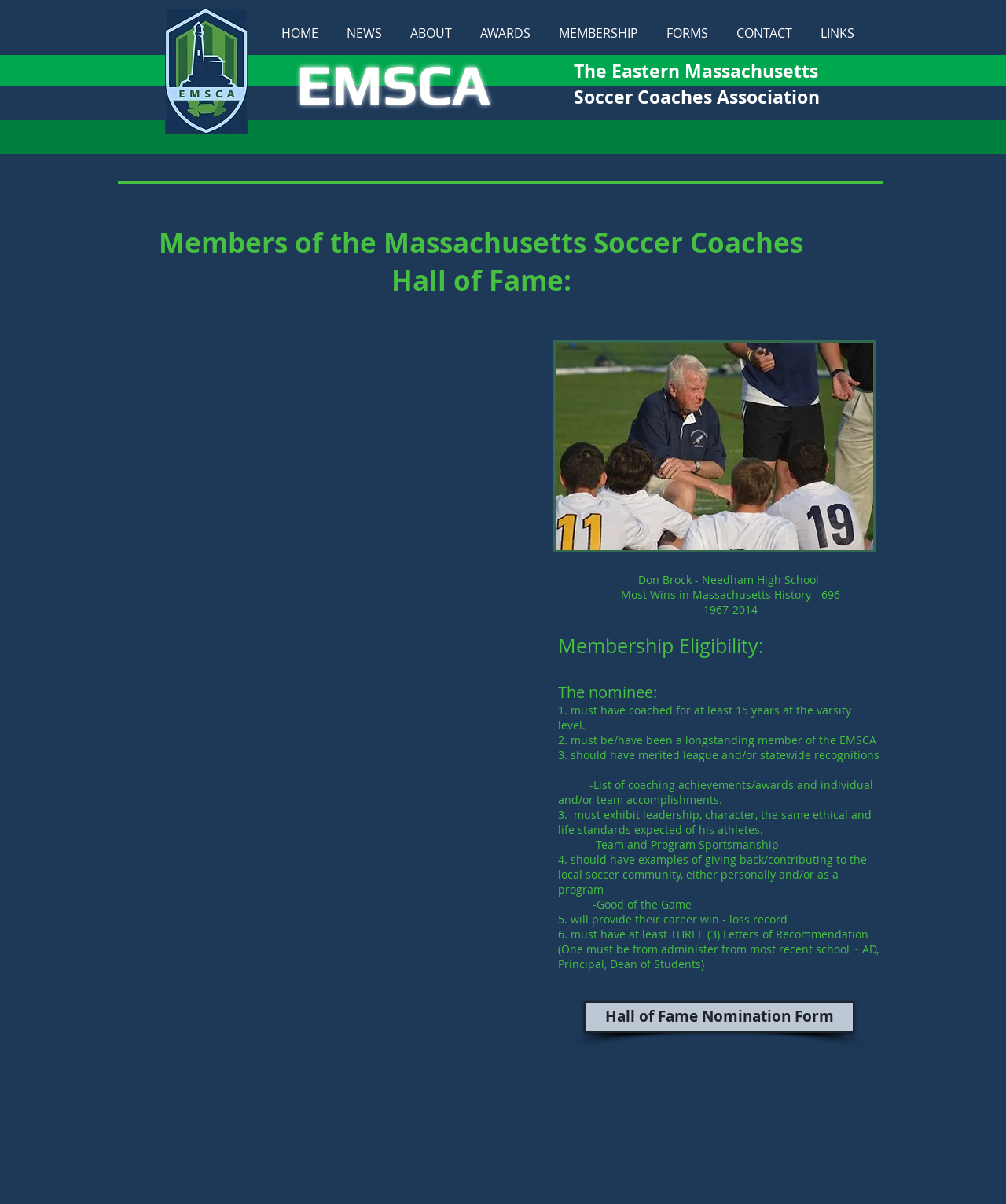Please locate and retrieve the main header text of the webpage.

The Eastern Massachusetts Soccer Coaches Association 